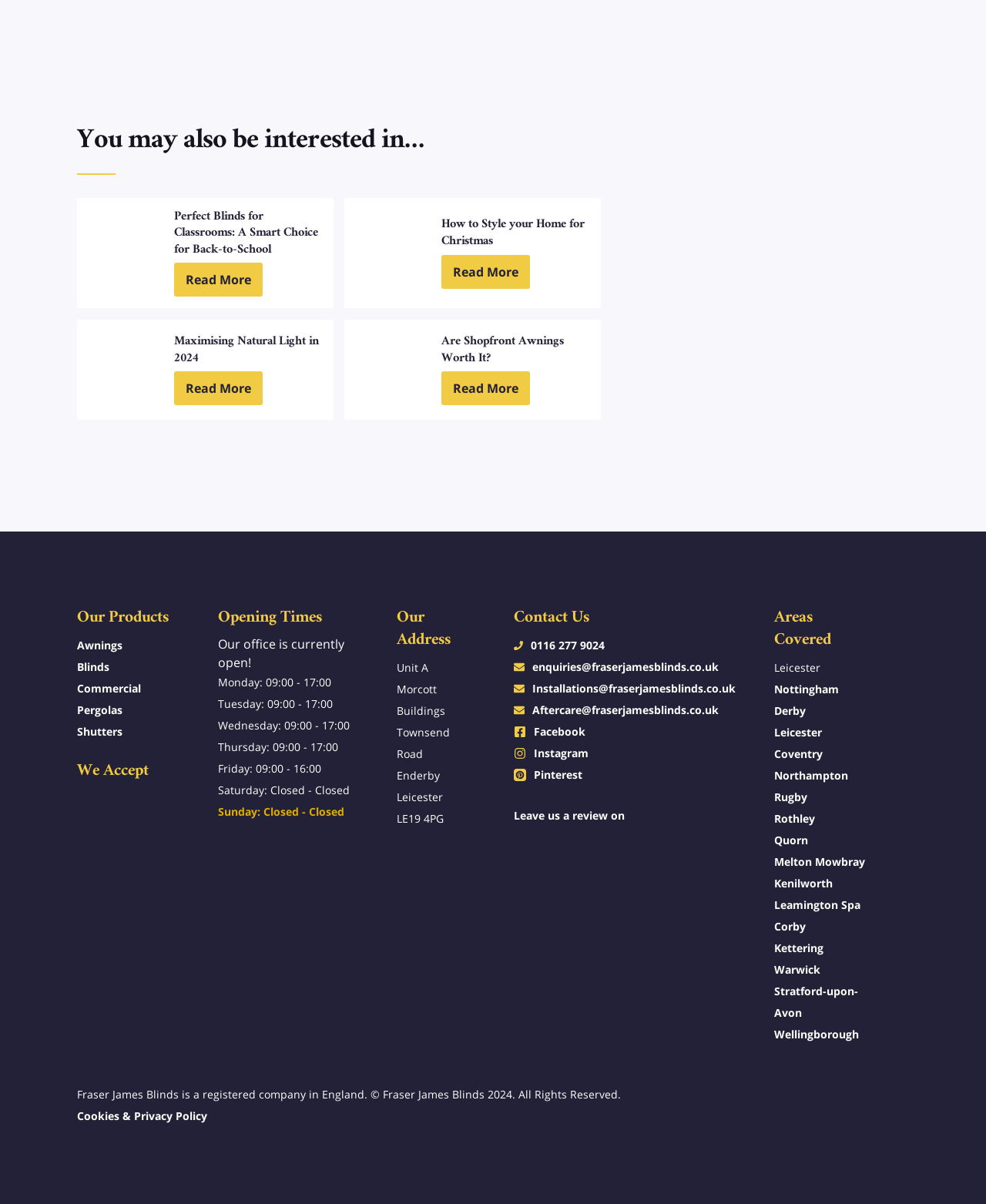Determine the bounding box coordinates of the region I should click to achieve the following instruction: "Read more about 'Perfect Blinds for Classrooms: A Smart Choice for Back-to-School'". Ensure the bounding box coordinates are four float numbers between 0 and 1, i.e., [left, top, right, bottom].

[0.177, 0.174, 0.327, 0.215]